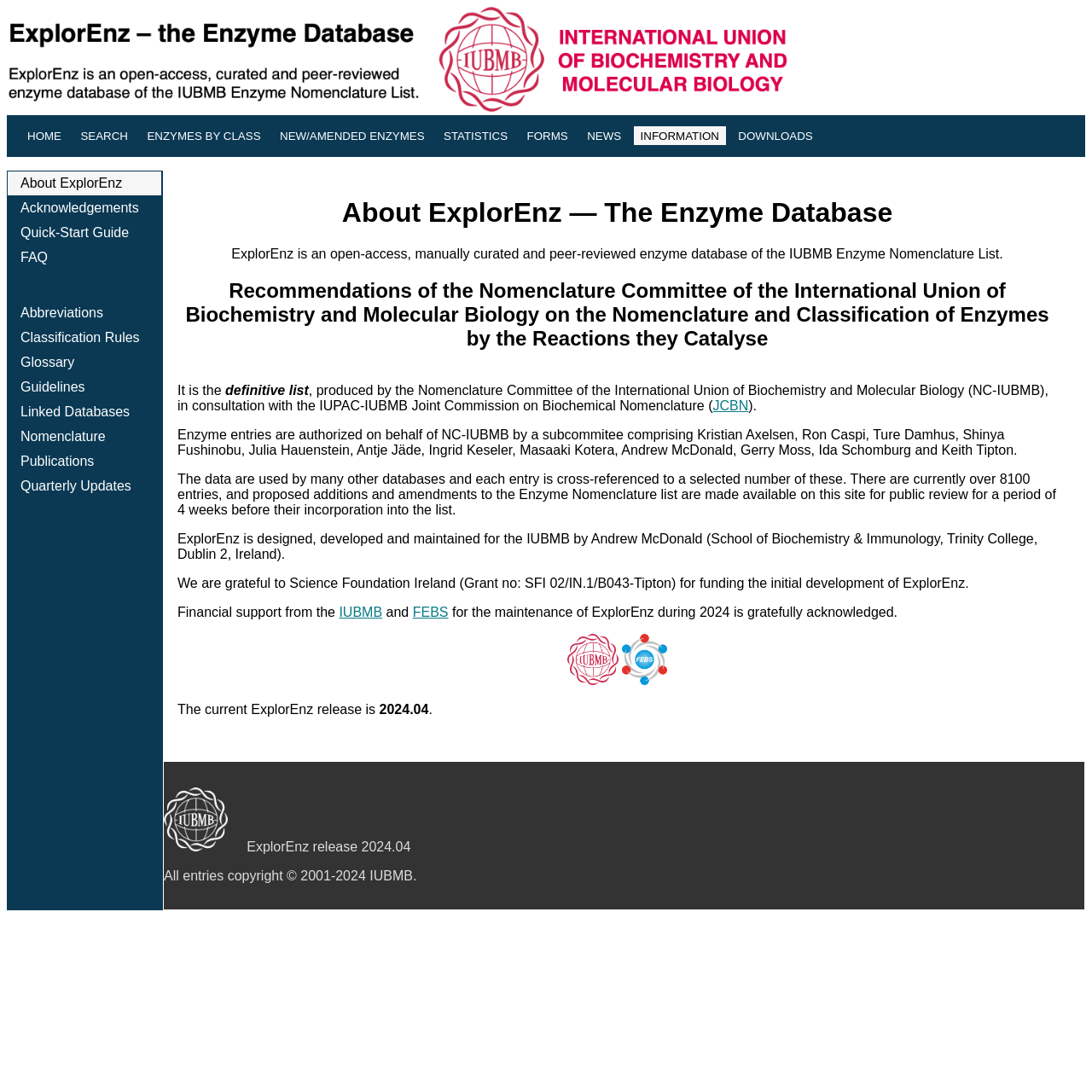Determine the coordinates of the bounding box for the clickable area needed to execute this instruction: "Click the FAQ link".

[0.007, 0.225, 0.148, 0.248]